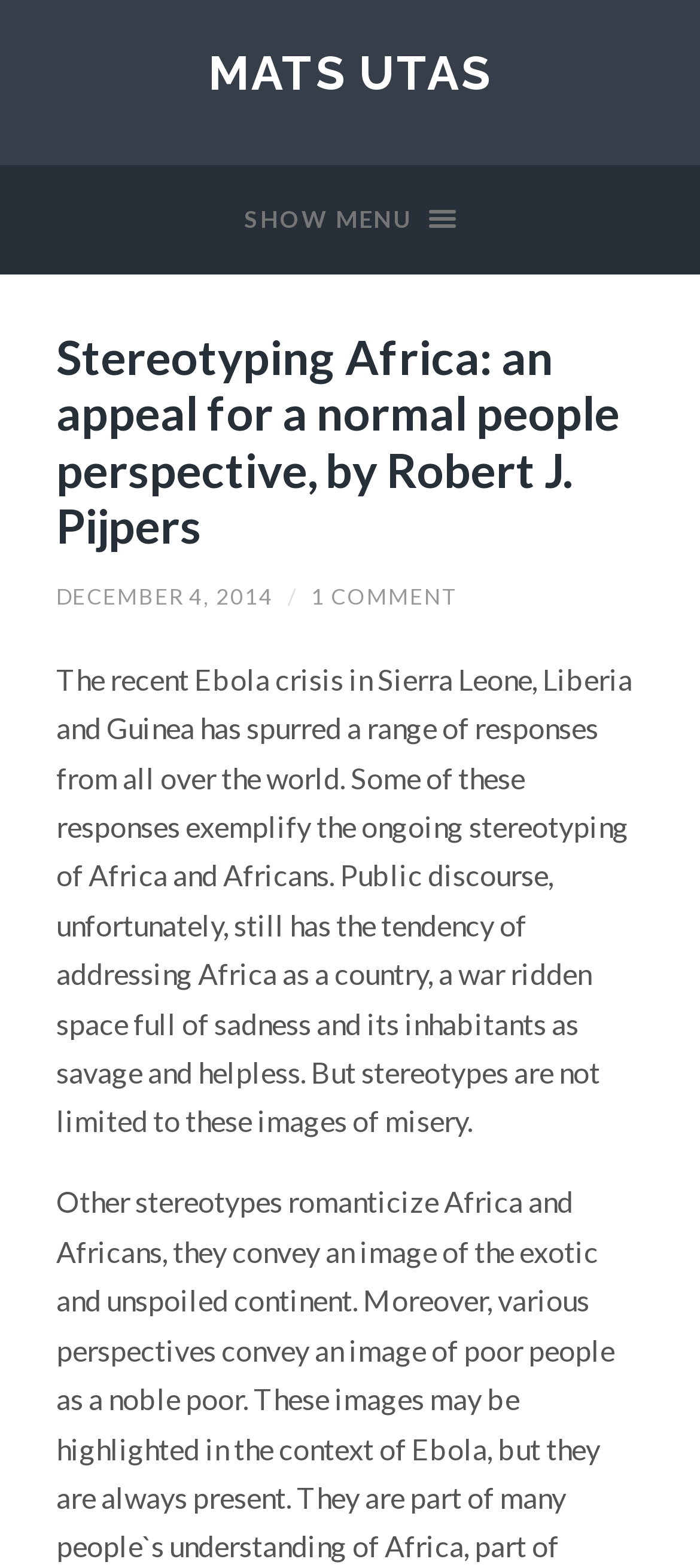What is the topic of the article?
Based on the visual, give a brief answer using one word or a short phrase.

Ebola crisis